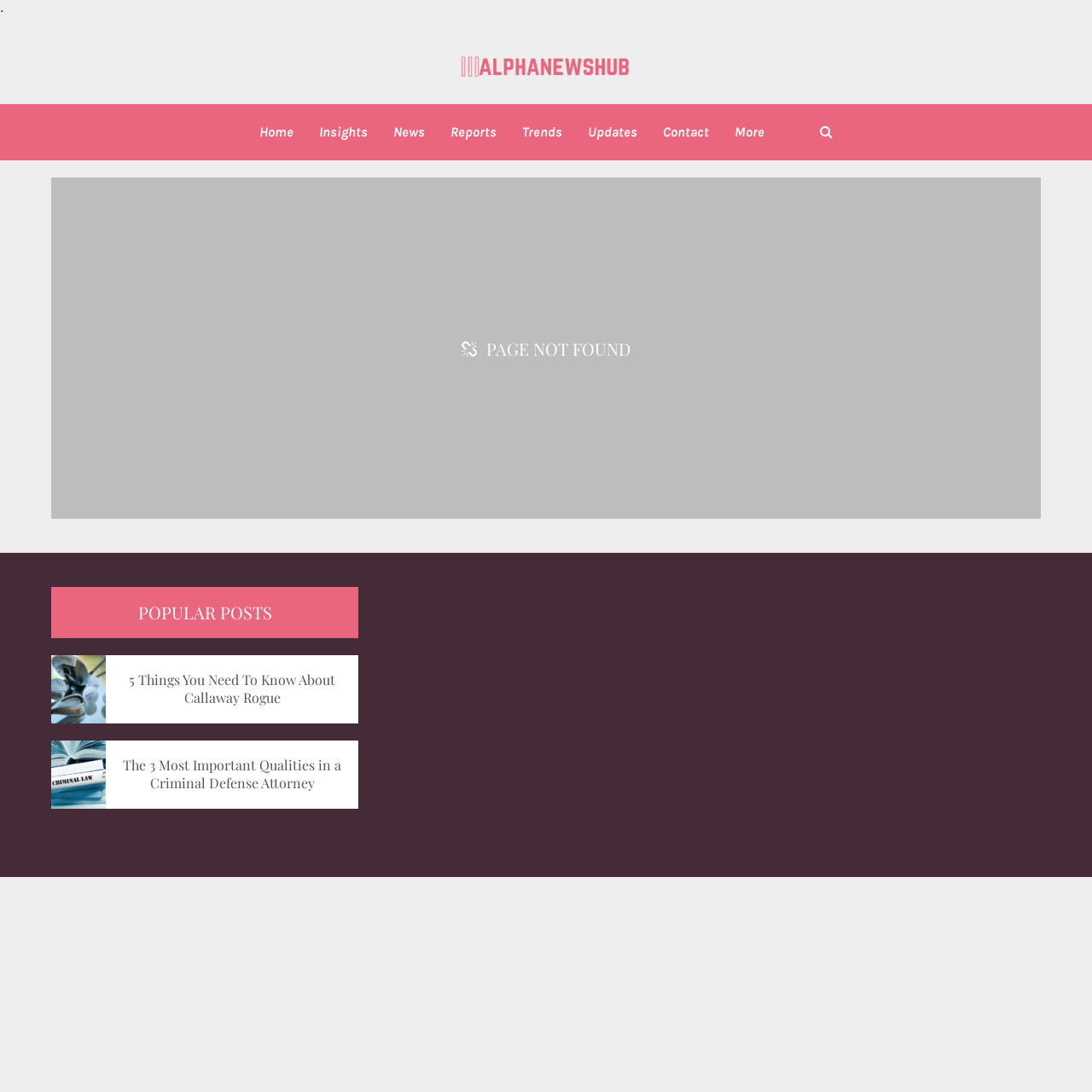What is the main error message on this page?
Answer the question with just one word or phrase using the image.

PAGE NOT FOUND